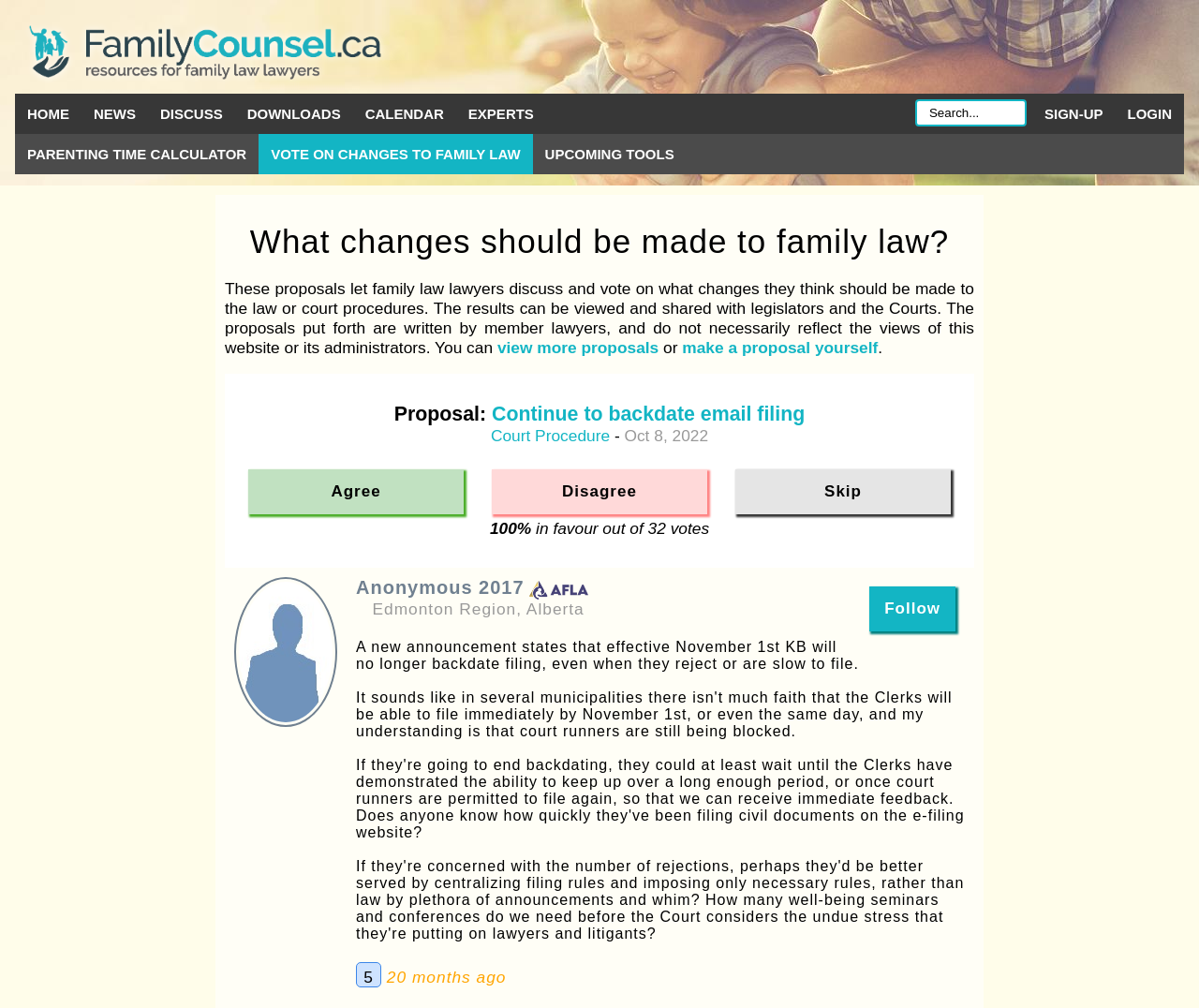Explain in detail what you observe on this webpage.

This webpage is about a proposal for family law lawyers to discuss and vote on changes to the law or court procedures. At the top, there is a logo and a navigation menu with links to "HOME", "NEWS", "DISCUSS", "DOWNLOADS", "CALENDAR", "EXPERTS", "LOGIN", and "SIGN-UP". Below the navigation menu, there is a search bar with a placeholder text "Search...".

The main content of the page is a proposal titled "Proposal: Continue to backdate email filing" with a description that explains the purpose of the proposal. There are links to "view more proposals" and "make a proposal yourself" below the description.

Below the proposal description, there is a table with a single row that displays the proposal details, including the title, category, and date. The title "Continue to backdate email filing" is a link, and the category "Court Procedure" is also a link.

Under the proposal details, there are three buttons to vote on the proposal: "Agree", "Disagree", and "Skip". The voting results are displayed next to the buttons, showing 100% in favor out of 32 votes.

On the right side of the page, there is a section with an image, a "Follow" link, and some text that appears to be a comment or announcement from a user. The text mentions an update from KB about no longer backdating filing effective November 1st. There is also a timestamp showing that the comment was made 20 months ago.

At the bottom of the page, there is a small text that reads "5" and another timestamp that reads "20 months ago".